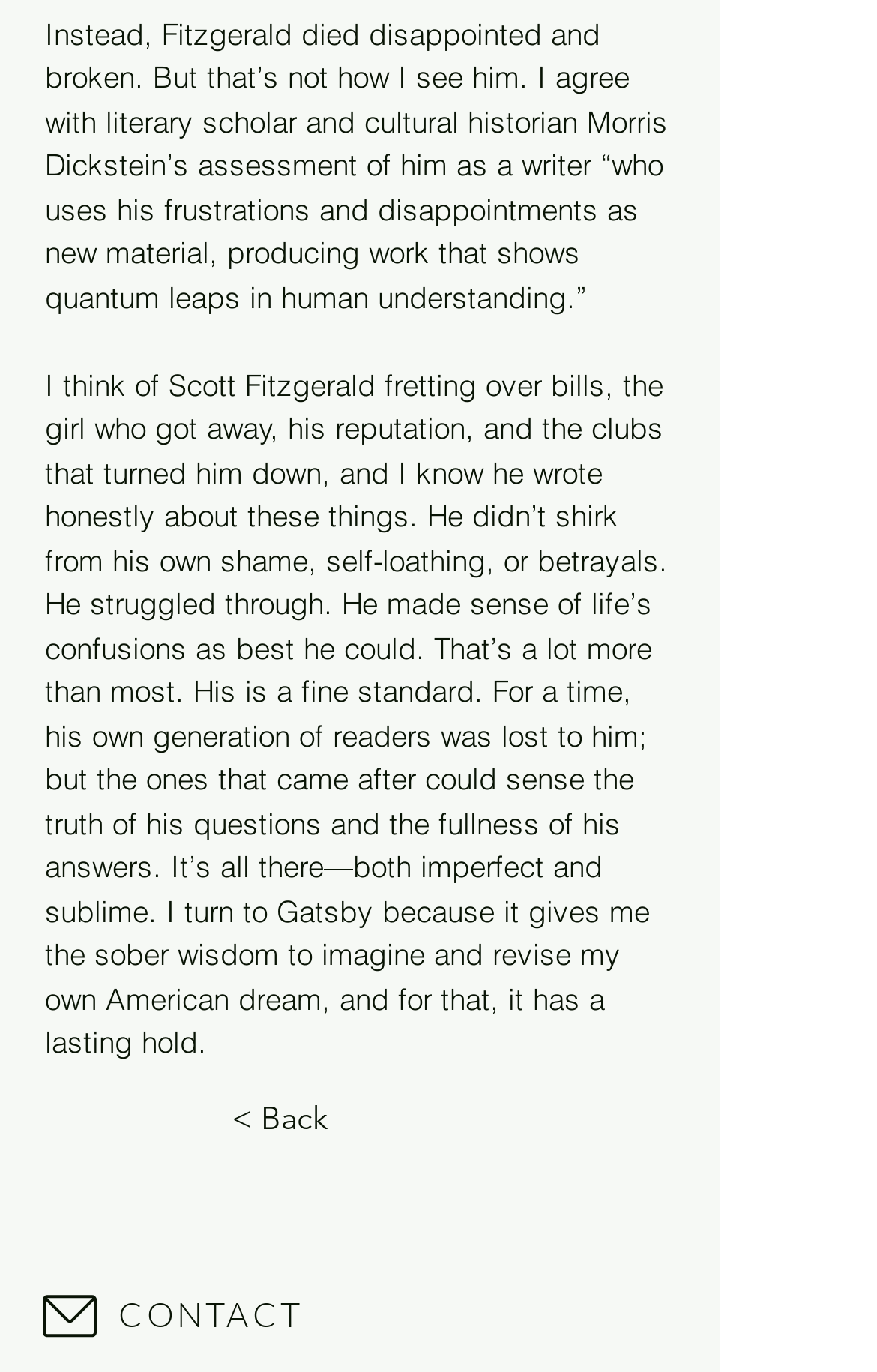Answer the following in one word or a short phrase: 
What is the author's opinion about Scott Fitzgerald?

Positive